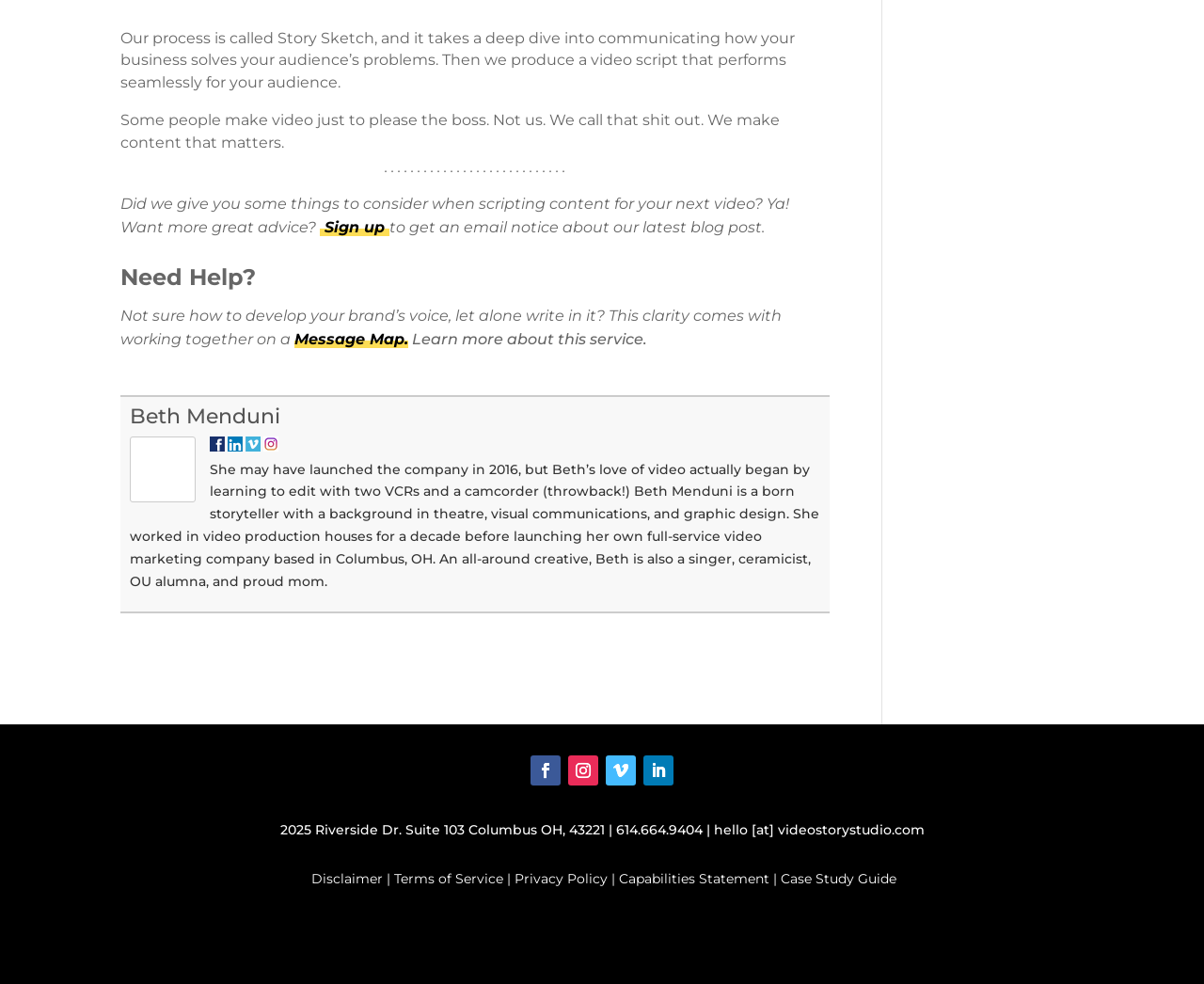Determine the bounding box coordinates of the region to click in order to accomplish the following instruction: "Contact the company through email". Provide the coordinates as four float numbers between 0 and 1, specifically [left, top, right, bottom].

[0.593, 0.835, 0.768, 0.852]